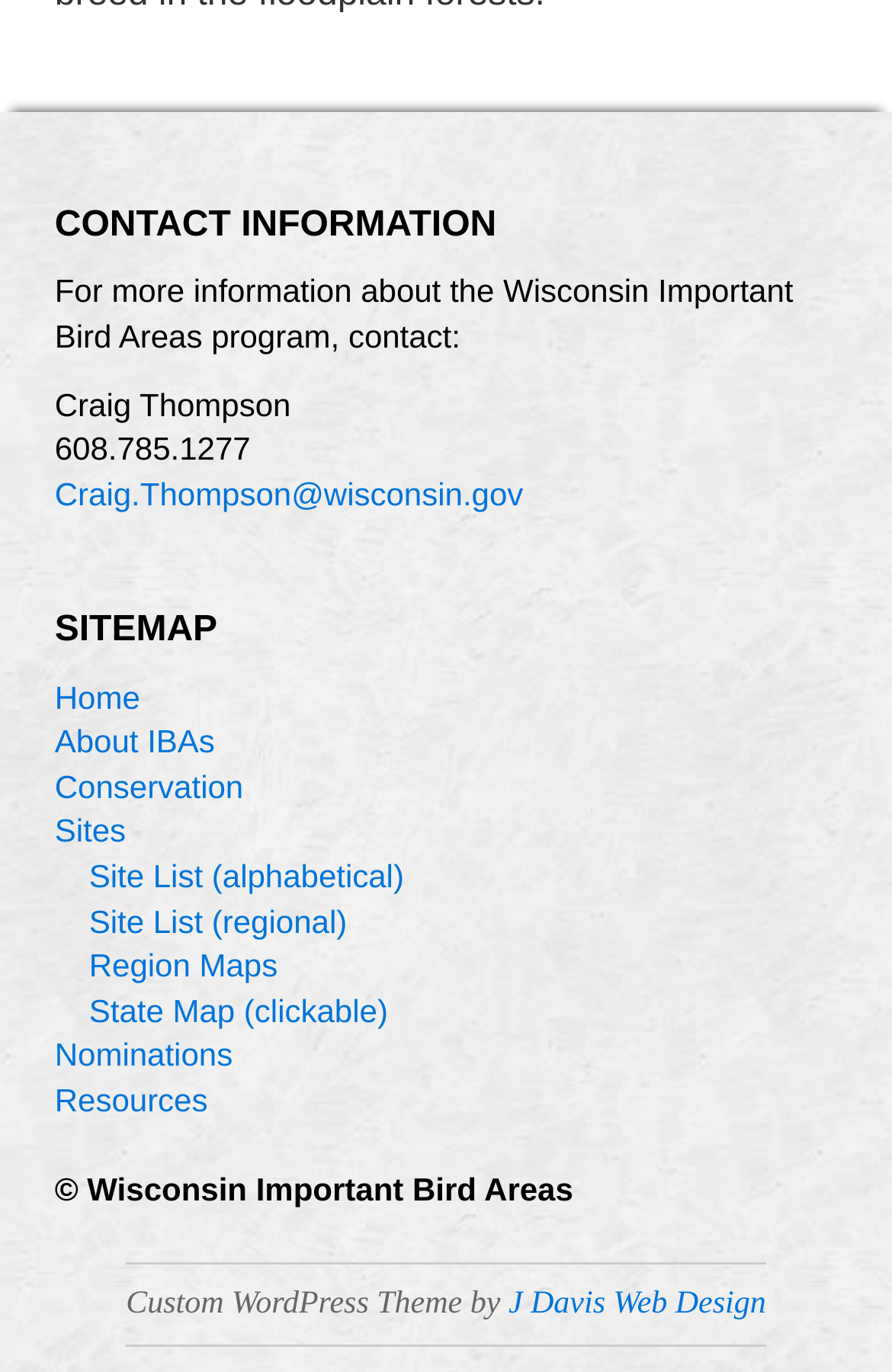Respond to the following query with just one word or a short phrase: 
Who is the contact person for Wisconsin Important Bird Areas?

Craig Thompson